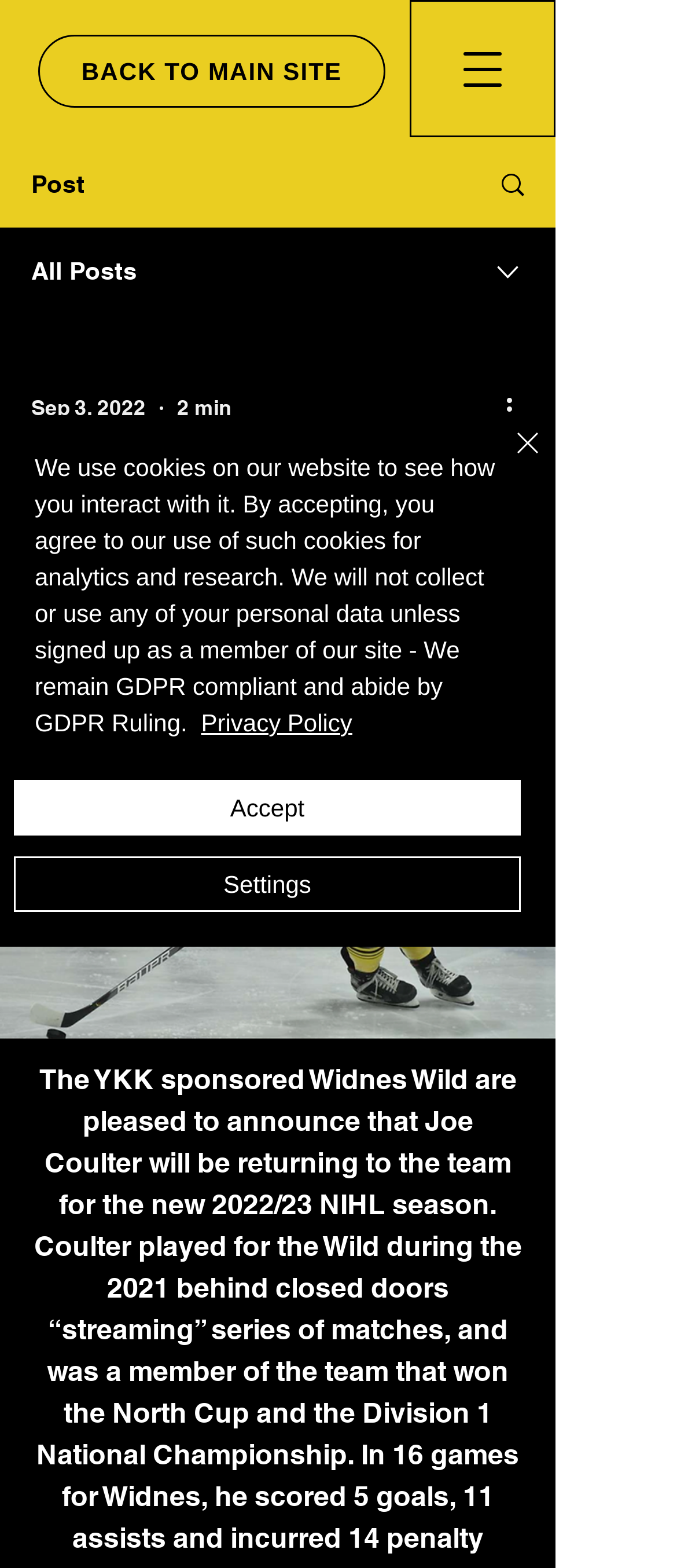Please determine the bounding box coordinates of the section I need to click to accomplish this instruction: "Go back to main site".

[0.056, 0.022, 0.569, 0.069]